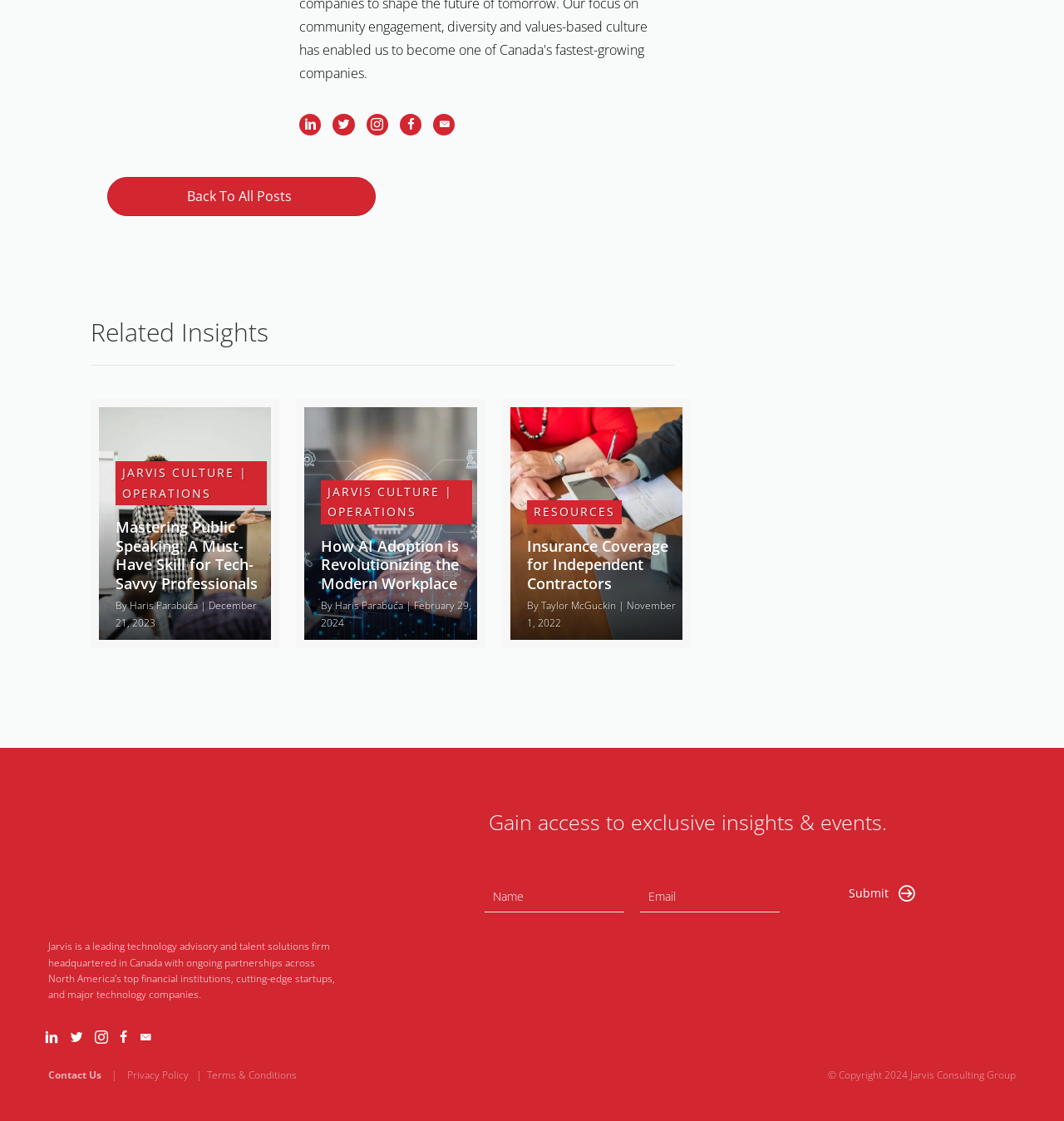Please find the bounding box coordinates of the element that needs to be clicked to perform the following instruction: "Submit the form". The bounding box coordinates should be four float numbers between 0 and 1, represented as [left, top, right, bottom].

[0.748, 0.78, 0.91, 0.814]